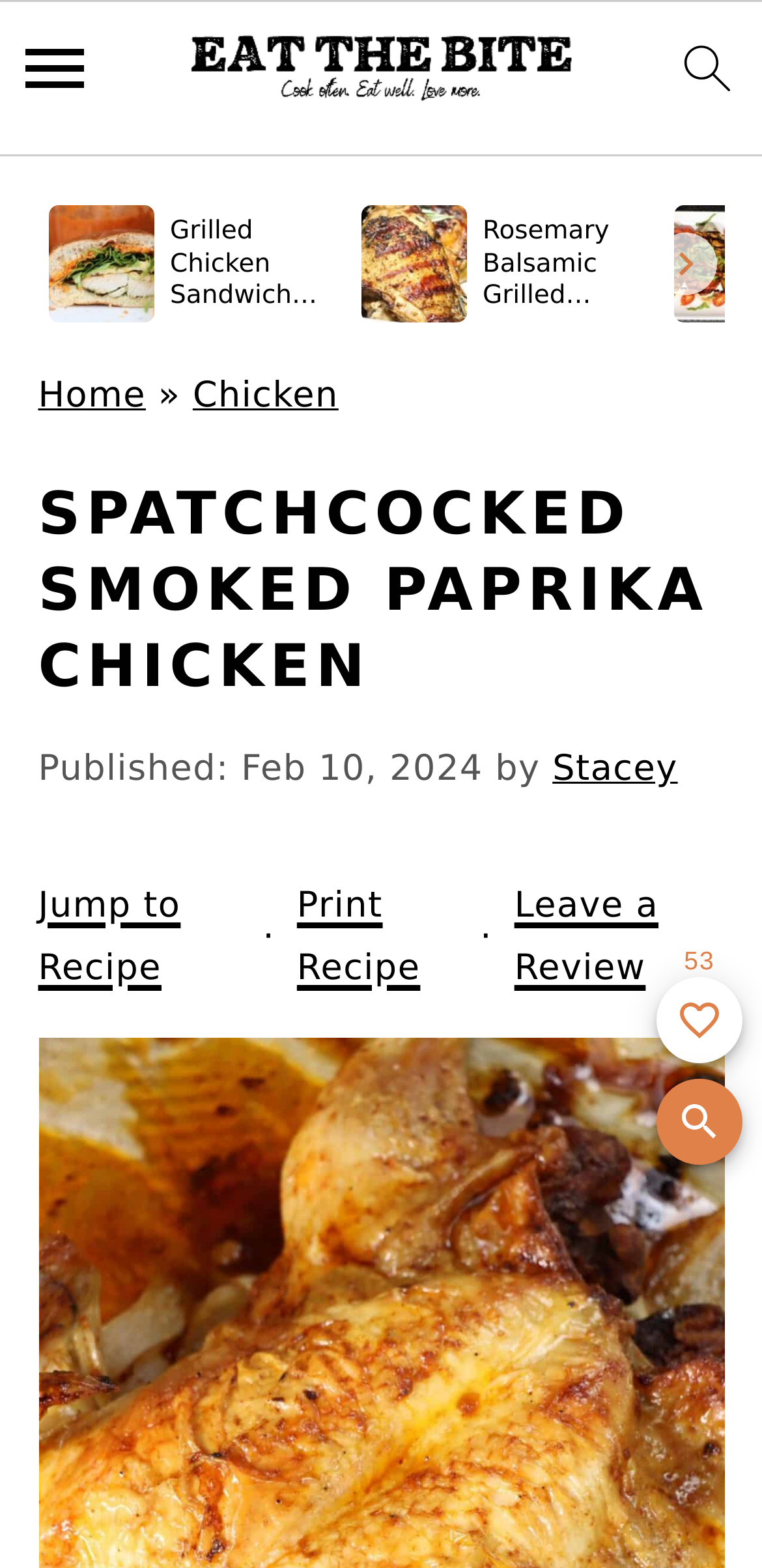Use a single word or phrase to answer the question:
How many images are on this webpage?

13